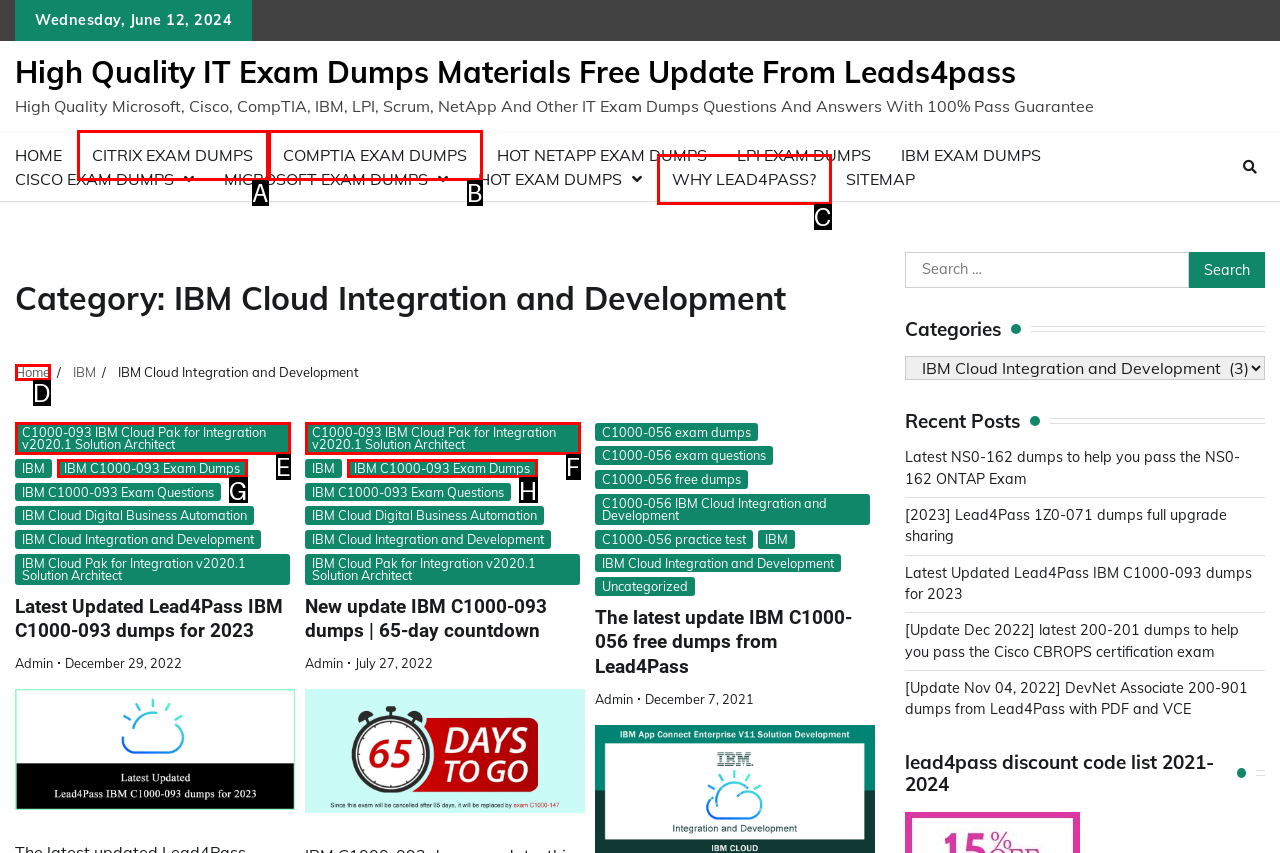Identify the HTML element that matches the description: Why Lead4pass?
Respond with the letter of the correct option.

C